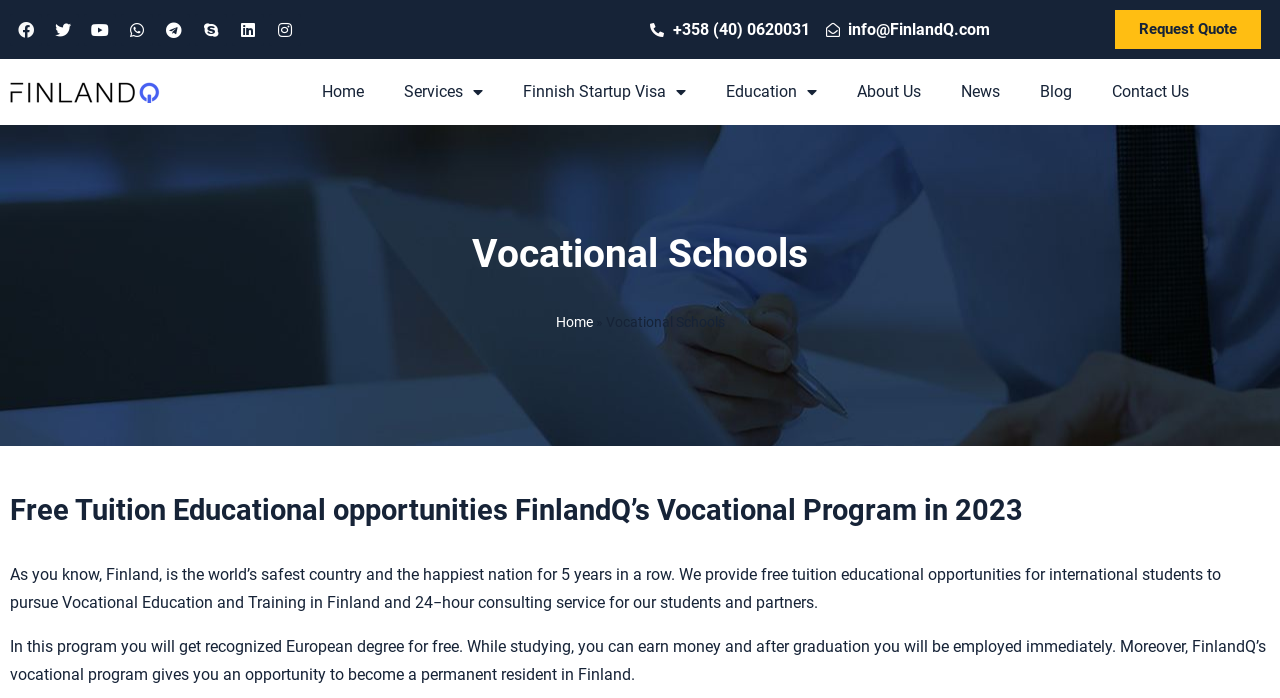Please reply to the following question using a single word or phrase: 
What is the benefit of studying in Finland mentioned on the webpage?

become a permanent resident